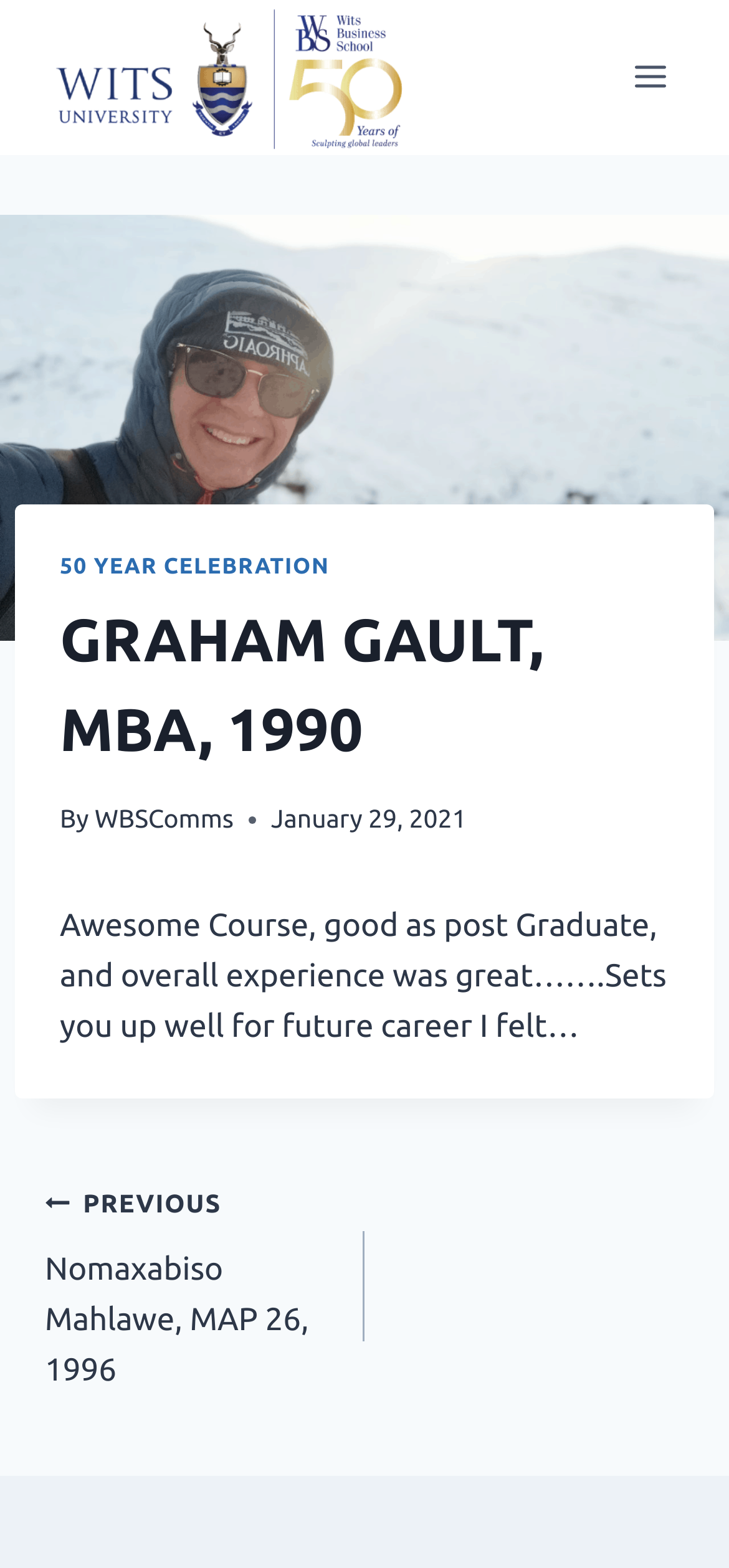What is the purpose of the button in the top right corner?
Provide a detailed and well-explained answer to the question.

I analyzed the top right corner of the webpage and found a button with the text 'Open menu' which suggests that it is used to open a menu.